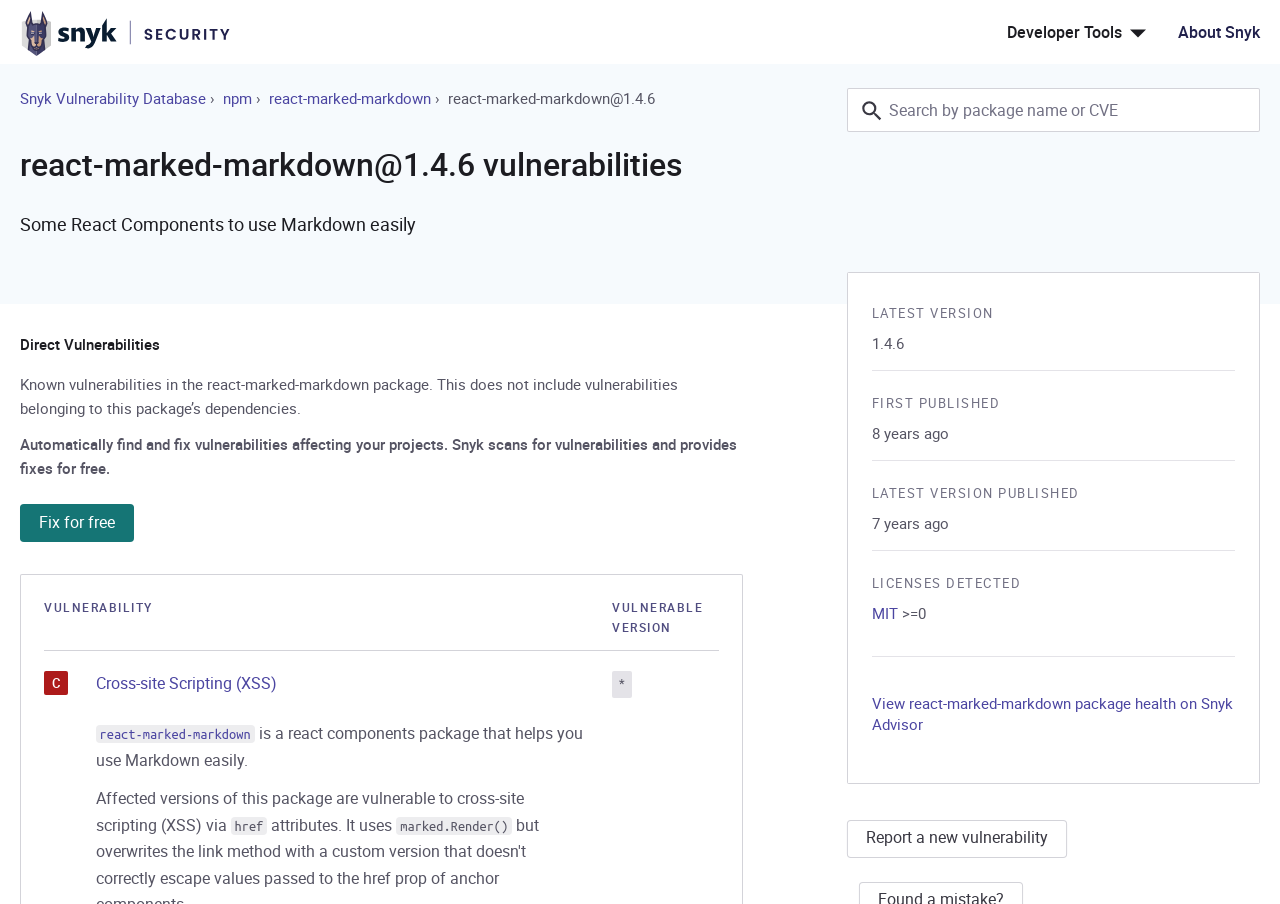Determine the coordinates of the bounding box that should be clicked to complete the instruction: "Fix for free". The coordinates should be represented by four float numbers between 0 and 1: [left, top, right, bottom].

[0.016, 0.558, 0.105, 0.6]